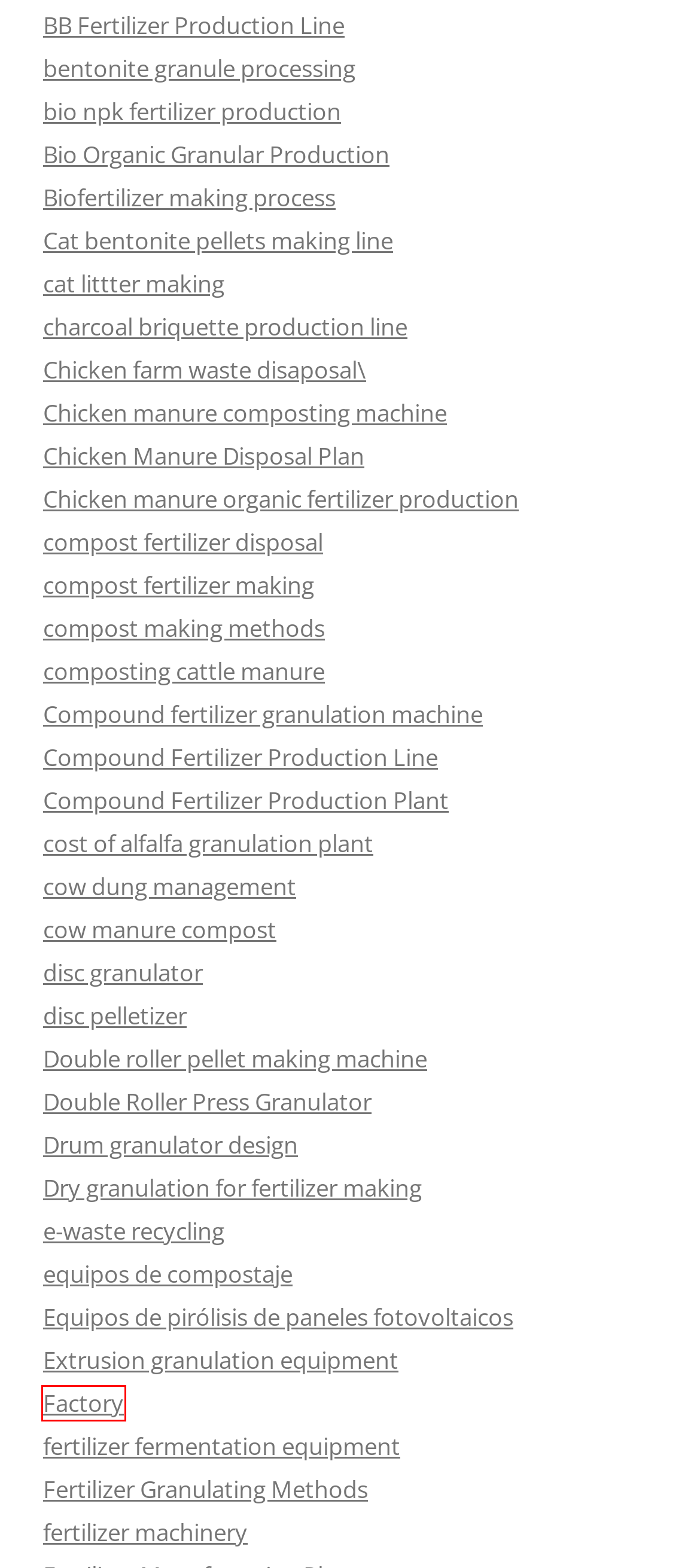Examine the screenshot of a webpage featuring a red bounding box and identify the best matching webpage description for the new page that results from clicking the element within the box. Here are the options:
A. Compound Fertilizer Production Line | MS2013
B. compost fertilizer making | MS2013
C. charcoal briquette production line | MS2013
D. Biofertilizer making process | MS2013
E. BB Fertilizer Production Line | MS2013
F. Factory | MS2013
G. bentonite granule processing | MS2013
H. Equipos de pirólisis de paneles fotovoltaicos | MS2013

F